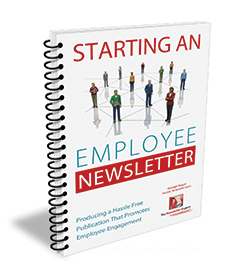Compose an extensive description of the image.

The image features a spiral-bound publication titled "Starting an Employee Newsletter." The cover showcases a visually engaging design, featuring multiple figures representing a diverse workforce, interconnected in a web-like formation. This imagery symbolizes collaboration and communication within an organization. The title emphasizes the focus on creating an employee newsletter that is not only easy to manage but also effective in promoting employee engagement. The subtitle, "Producing a Hassle Free Publication That Promotes Employee Engagement," reinforces the publication's purpose as a practical resource for companies looking to enhance their internal communications and recognition efforts.